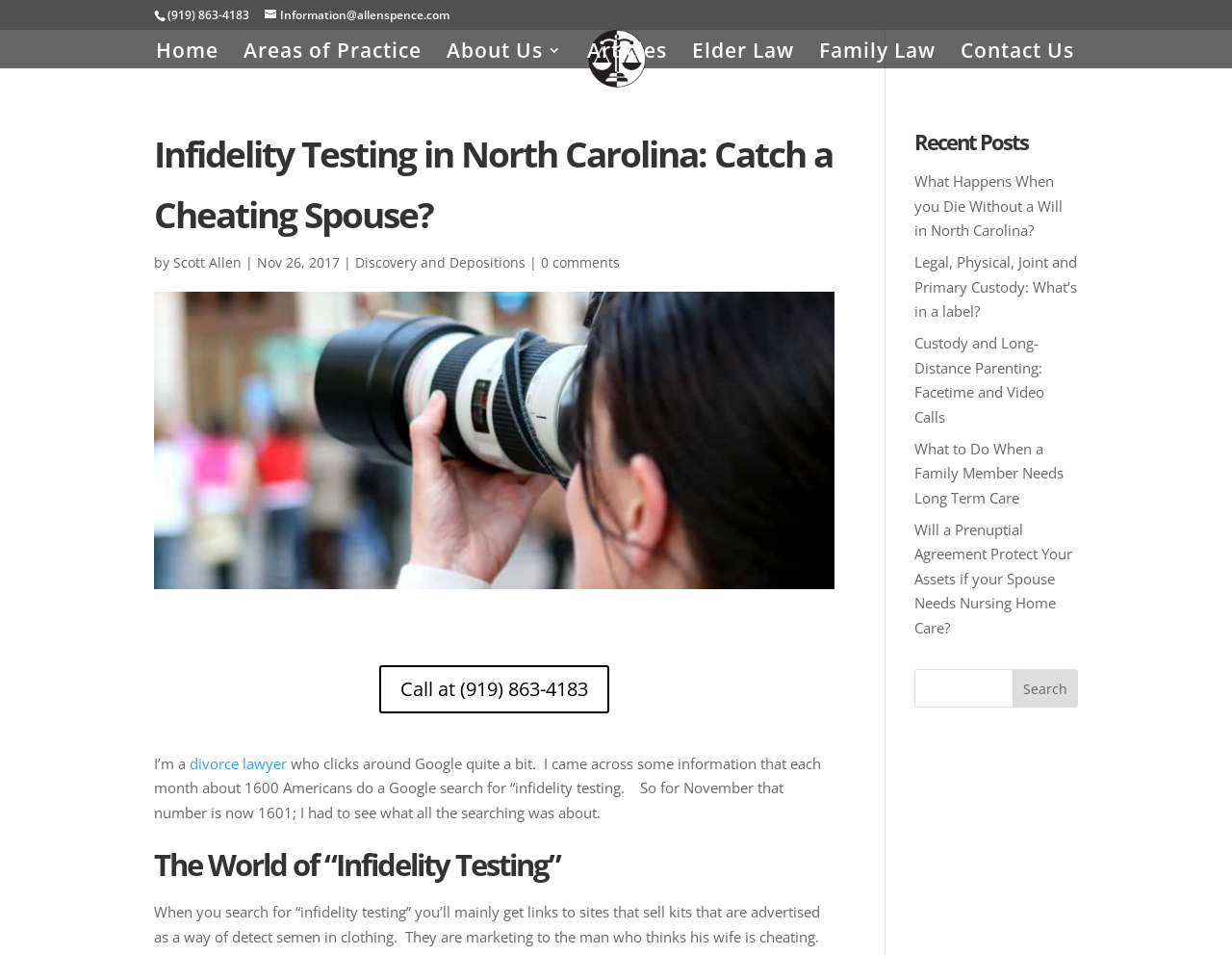What is the topic of the article 'The World of “Infidelity Testing”'?
Using the image, answer in one word or phrase.

Infidelity testing